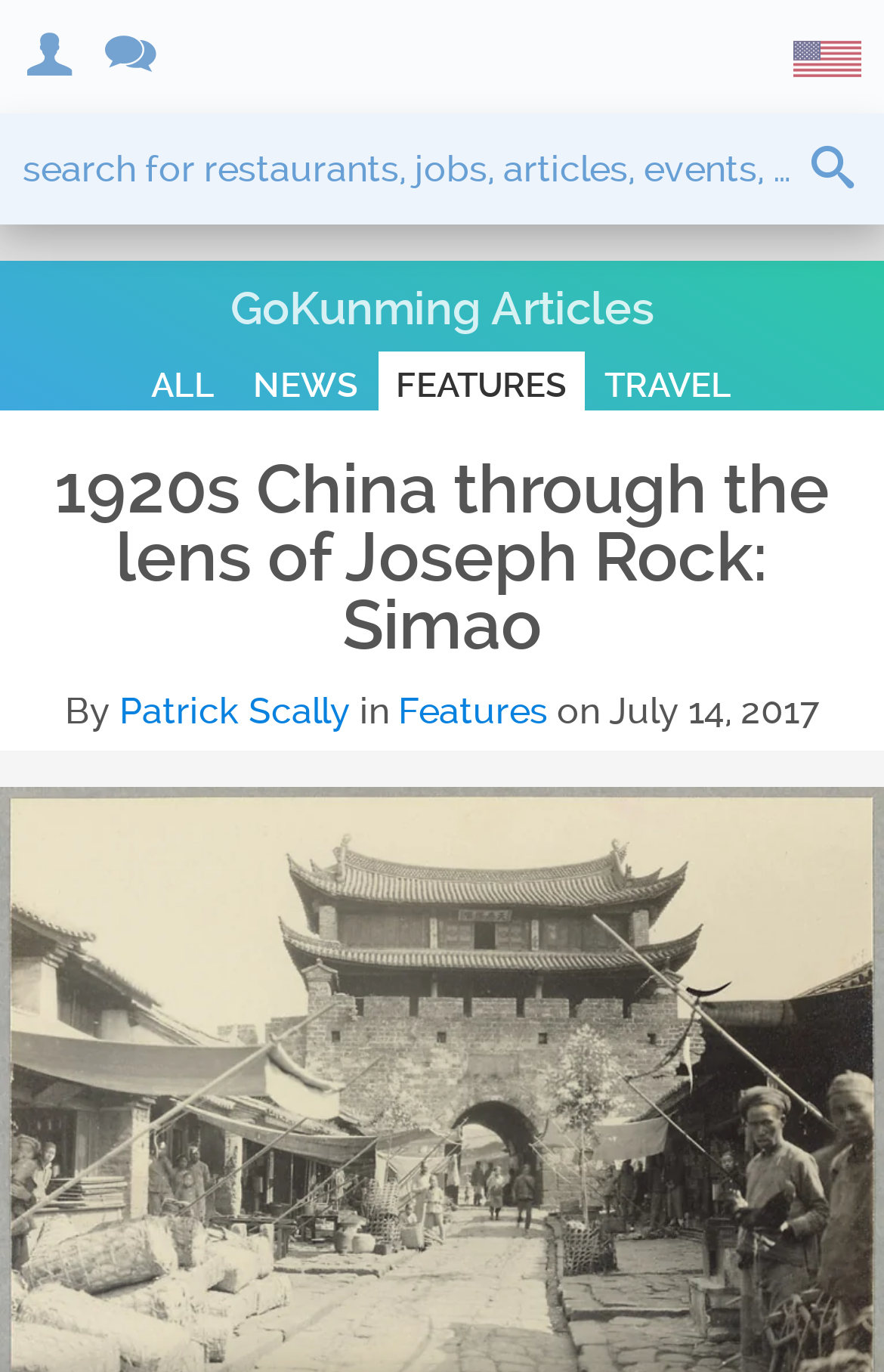When was the article published?
Give a detailed and exhaustive answer to the question.

I found the publication date by examining the time element with the text 'July 14, 2017' which is located below the main heading of the article, next to the category and author's name.